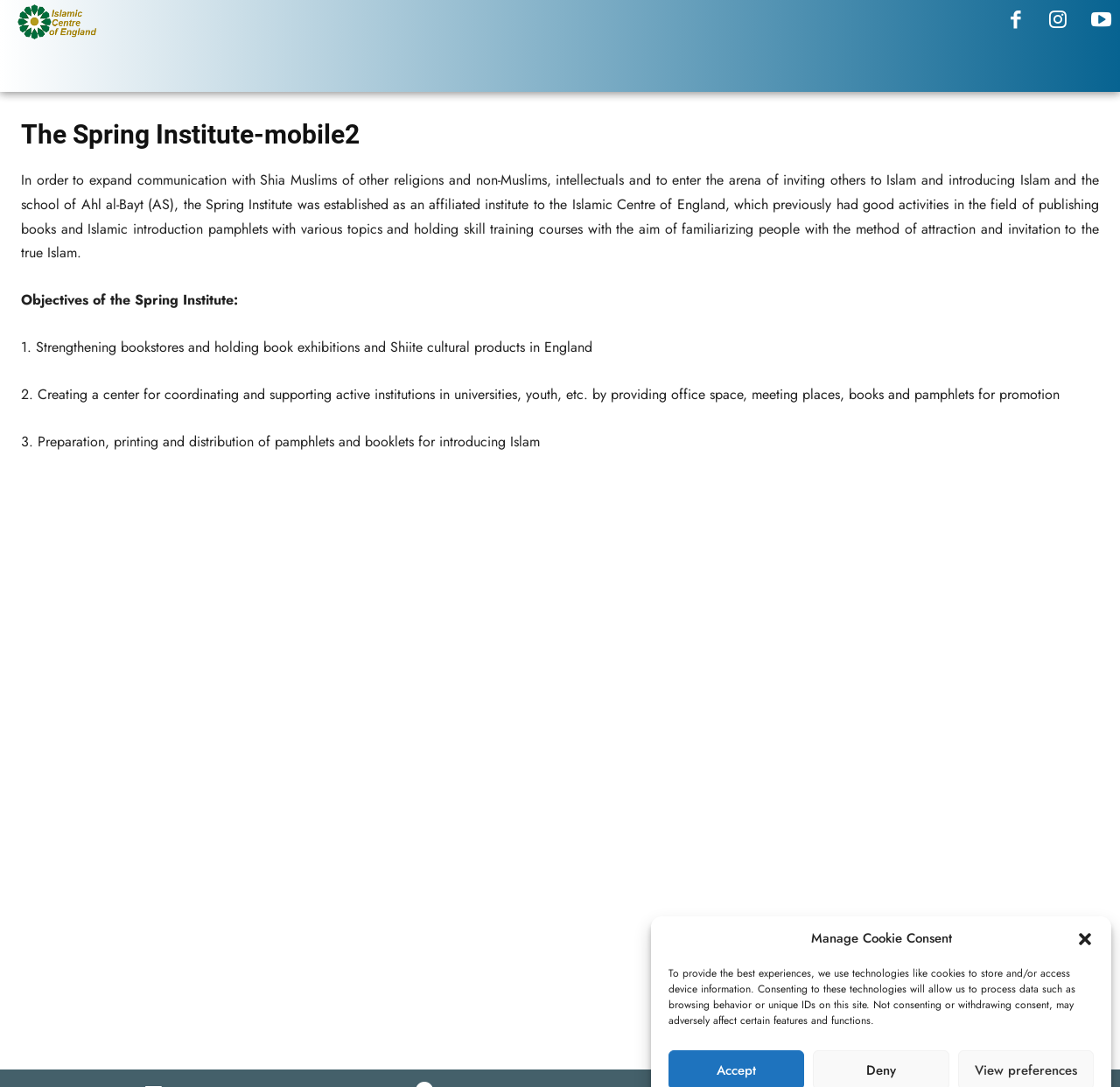Use a single word or phrase to answer the question:
What is the role of the Islamic Centre of England?

Affiliated institute